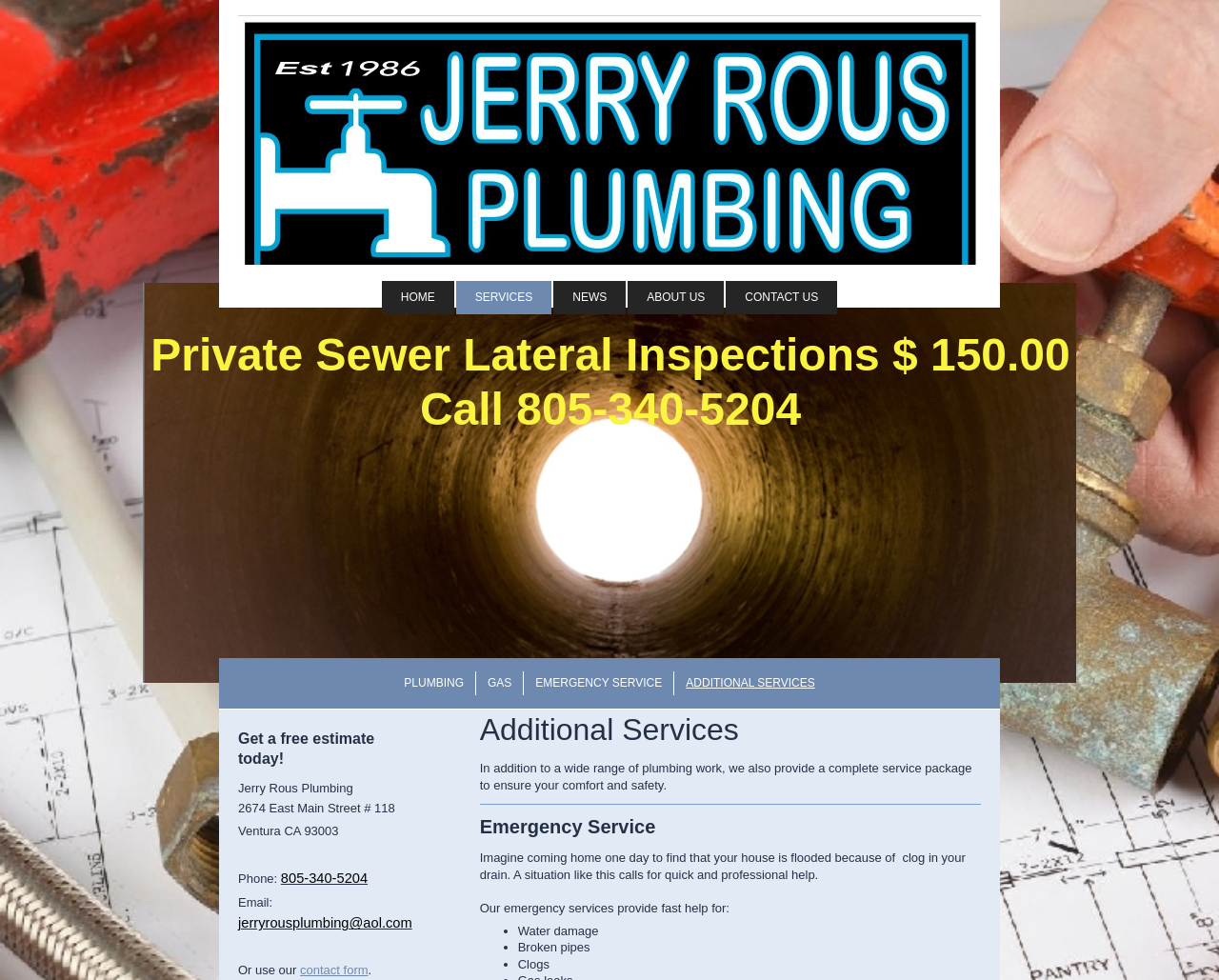With reference to the image, please provide a detailed answer to the following question: What is the phone number?

I found the phone number '805-340-5204' in the static text element under the 'Phone:' label, which is part of the company's contact information.